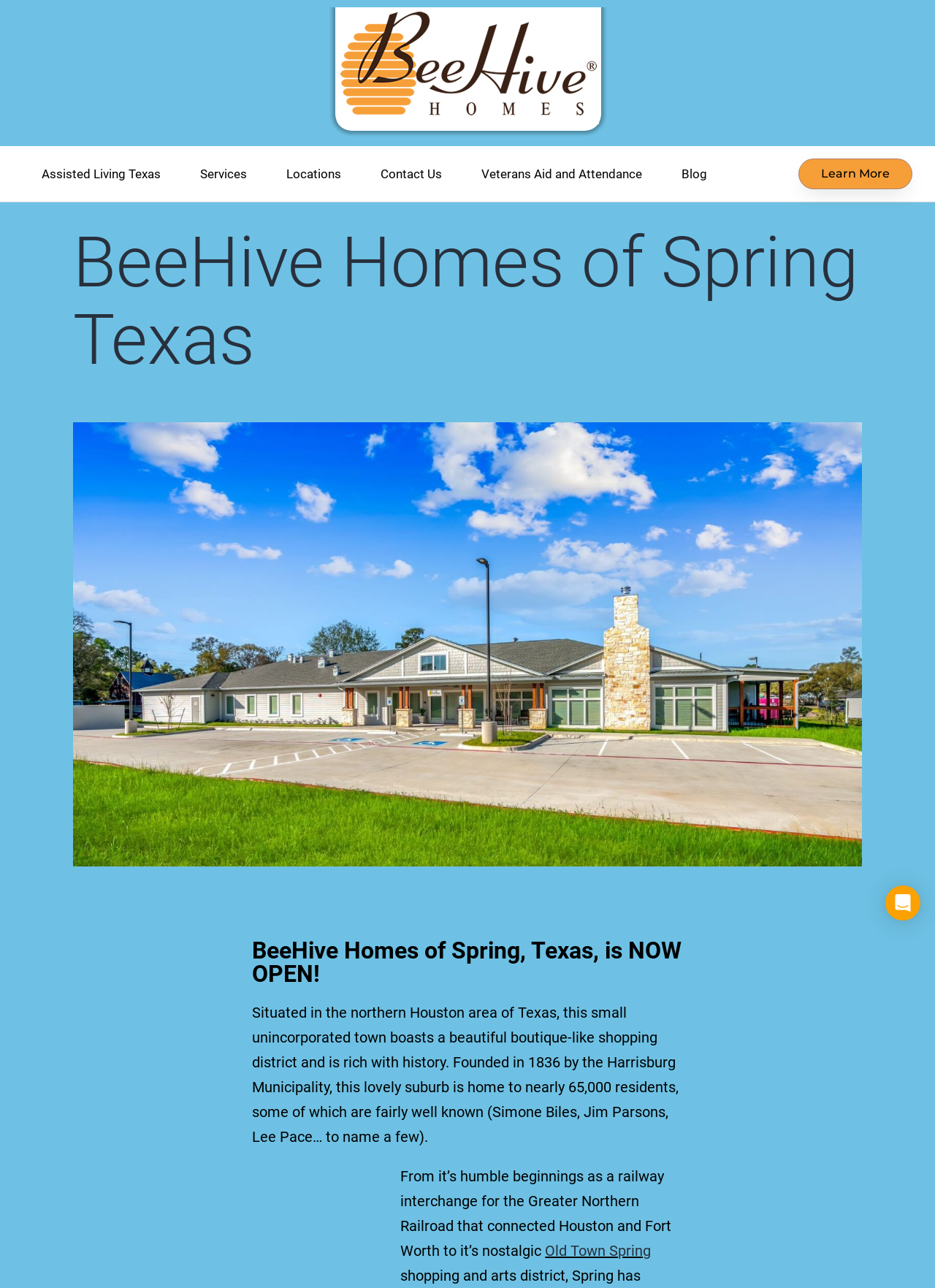Please provide the bounding box coordinates for the element that needs to be clicked to perform the following instruction: "Click the 'Learn More' link". The coordinates should be given as four float numbers between 0 and 1, i.e., [left, top, right, bottom].

[0.854, 0.123, 0.976, 0.147]